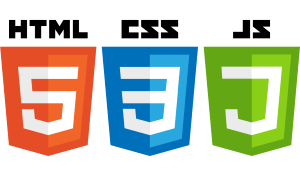Please reply to the following question with a single word or a short phrase:
What is the purpose of the image?

To introduce a program